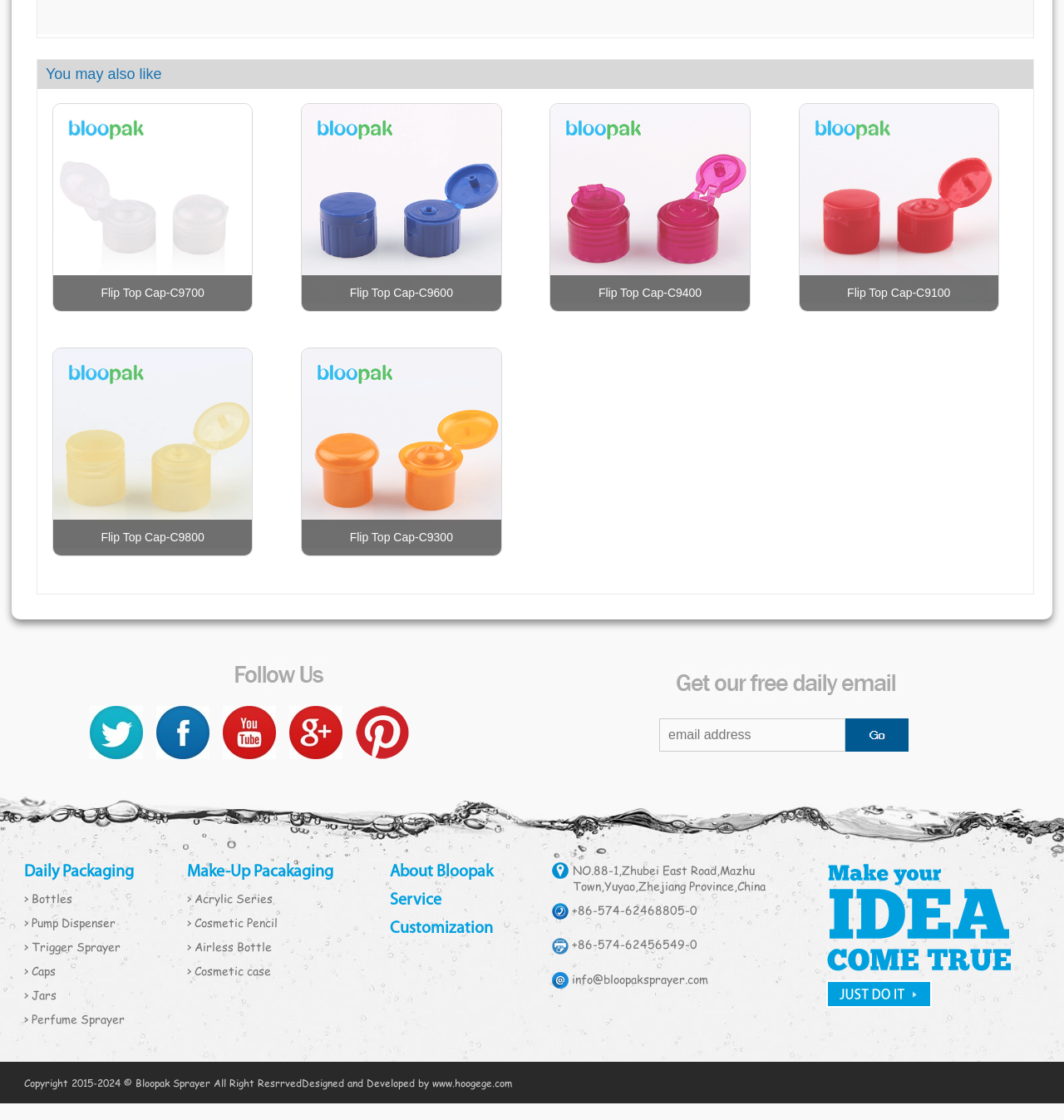Please identify the bounding box coordinates of the area I need to click to accomplish the following instruction: "Contact through email".

[0.538, 0.867, 0.666, 0.881]